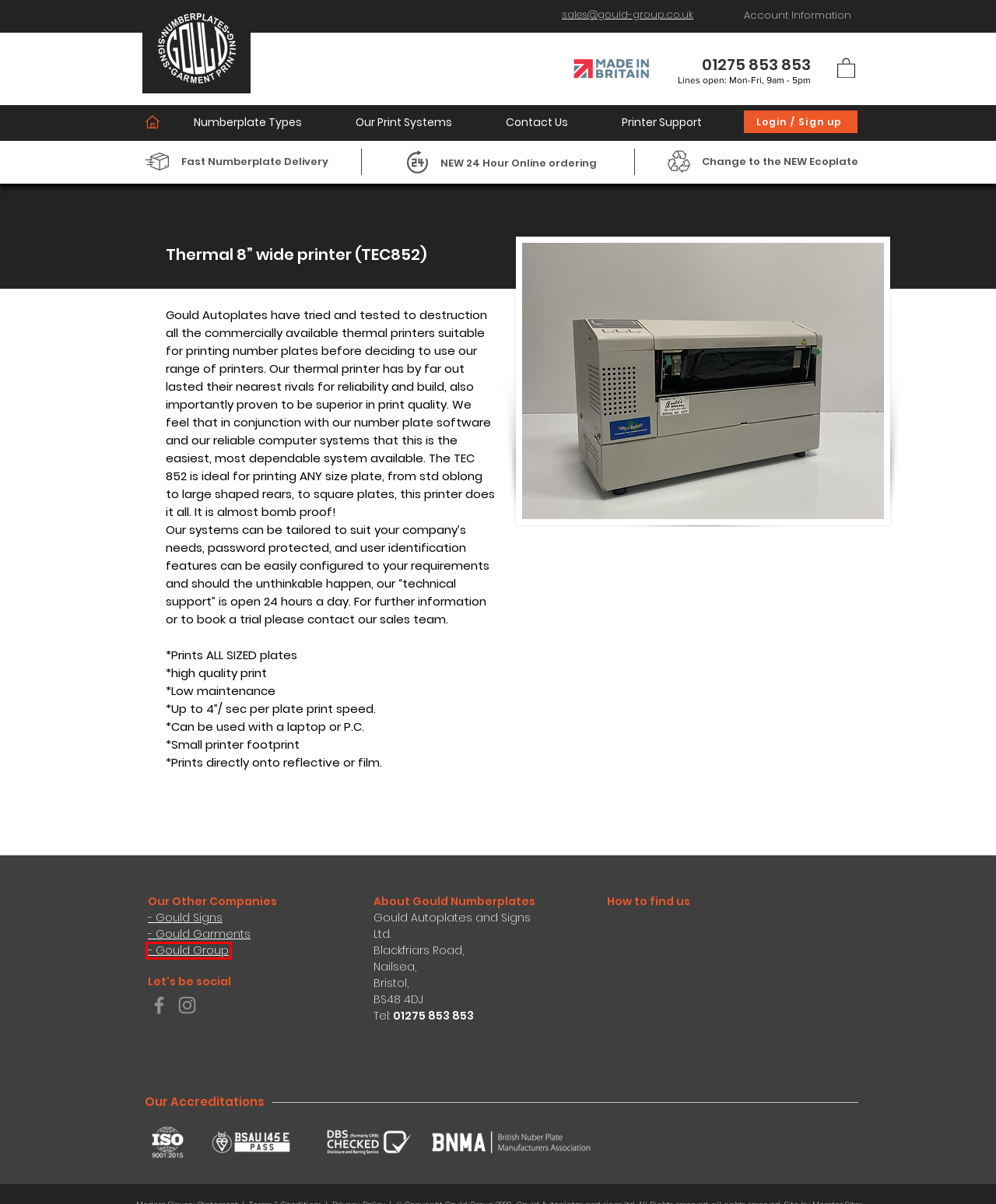You are presented with a screenshot of a webpage containing a red bounding box around a particular UI element. Select the best webpage description that matches the new webpage after clicking the element within the bounding box. Here are the candidates:
A. Workwear | Gould Garments | Nailsea
B. Equality and diversity statement | Gould Numberplates
C. Bristol Based Website Design Agency | Monster Sites
D. Numberplates | Gould Autoplates and Signs Ltd | Nailsea
E. Signage | Gould Signs | Bristol
F. Gould Numberplates
G. Eco Plates | Gould Numberplates
H. Contact Us | Gould Numberplates

D